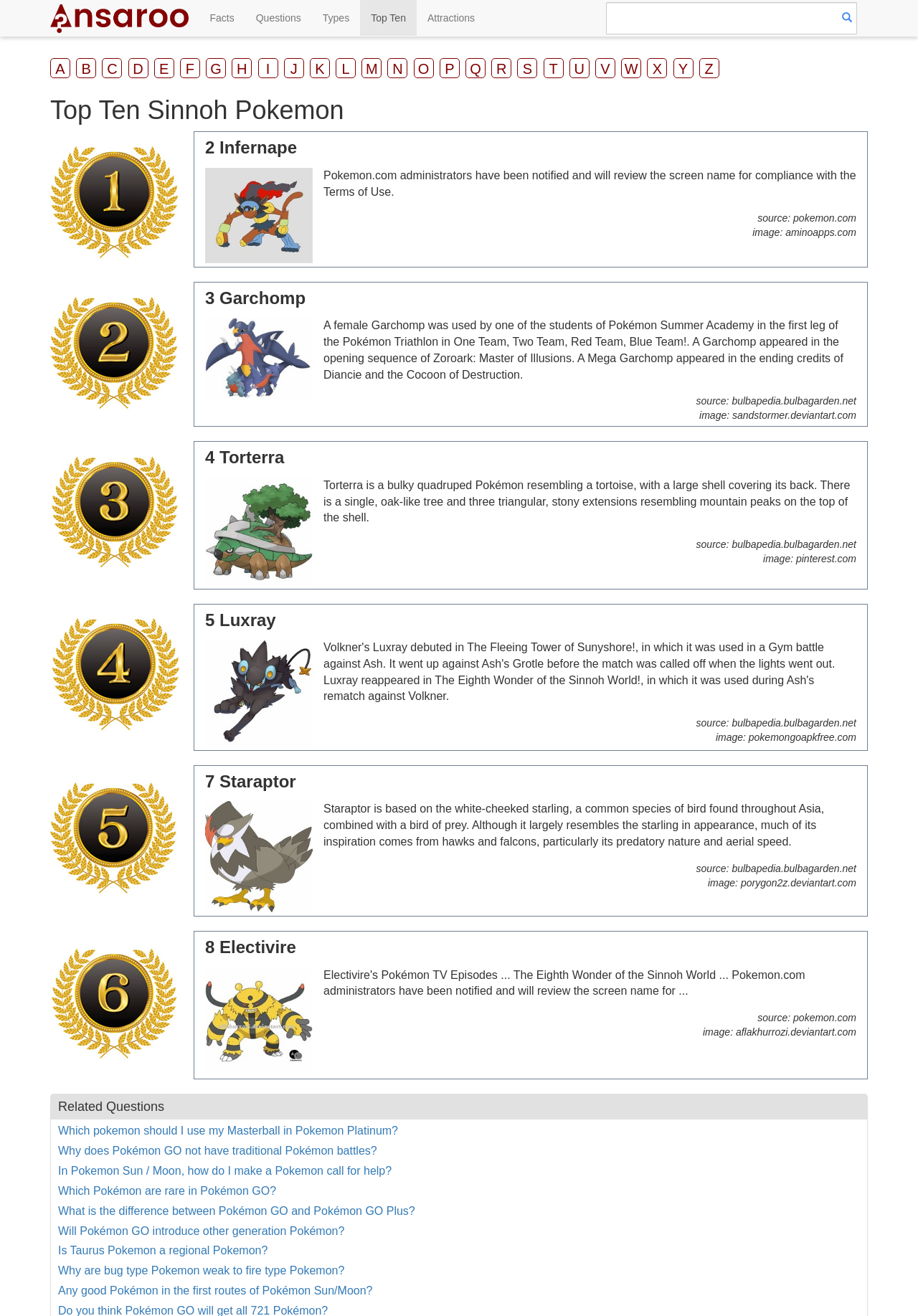Determine the bounding box coordinates for the element that should be clicked to follow this instruction: "Click on the 'Facts' link". The coordinates should be given as four float numbers between 0 and 1, in the format [left, top, right, bottom].

[0.217, 0.0, 0.267, 0.027]